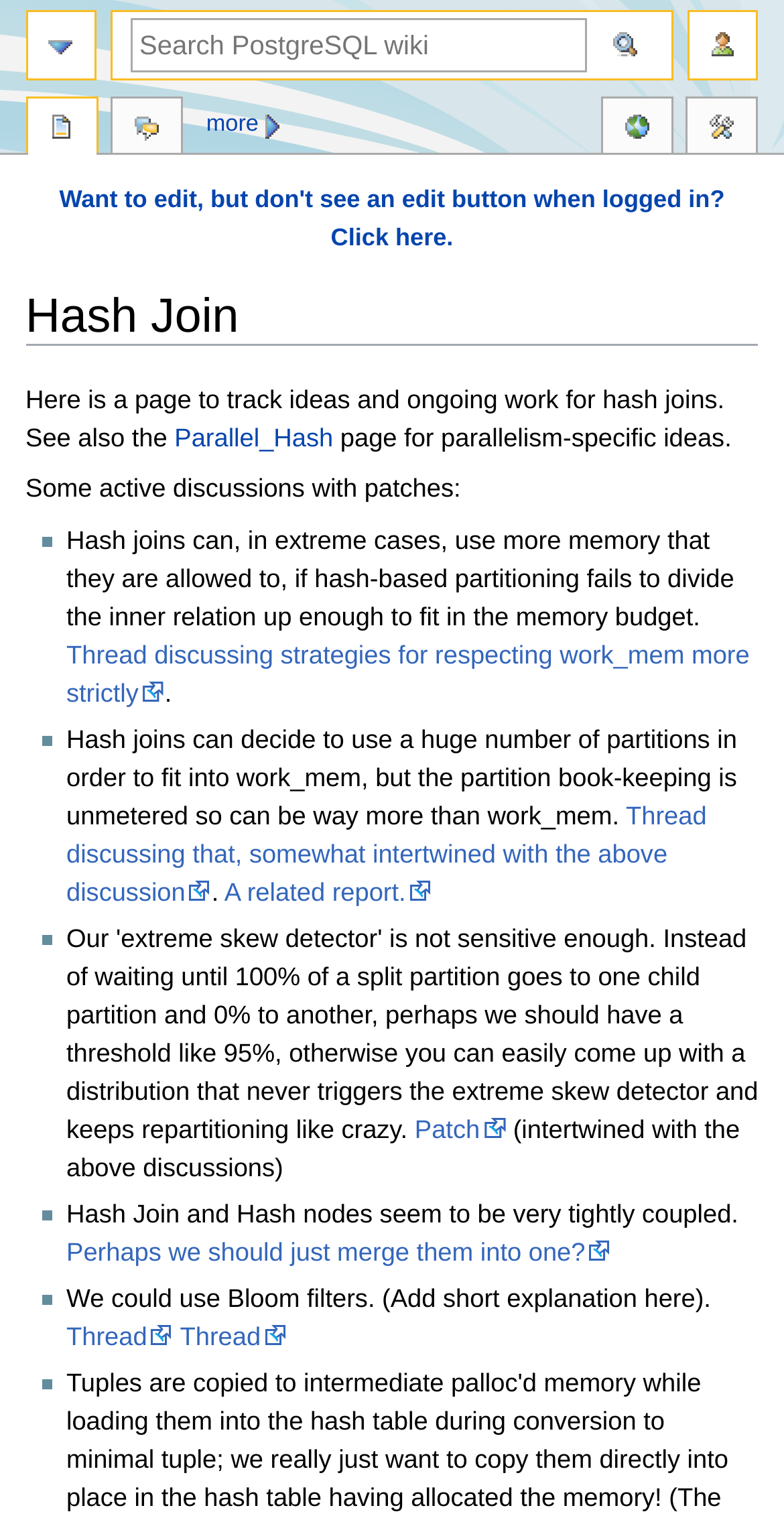Please identify the bounding box coordinates of the region to click in order to complete the task: "view August 2023". The coordinates must be four float numbers between 0 and 1, specified as [left, top, right, bottom].

None